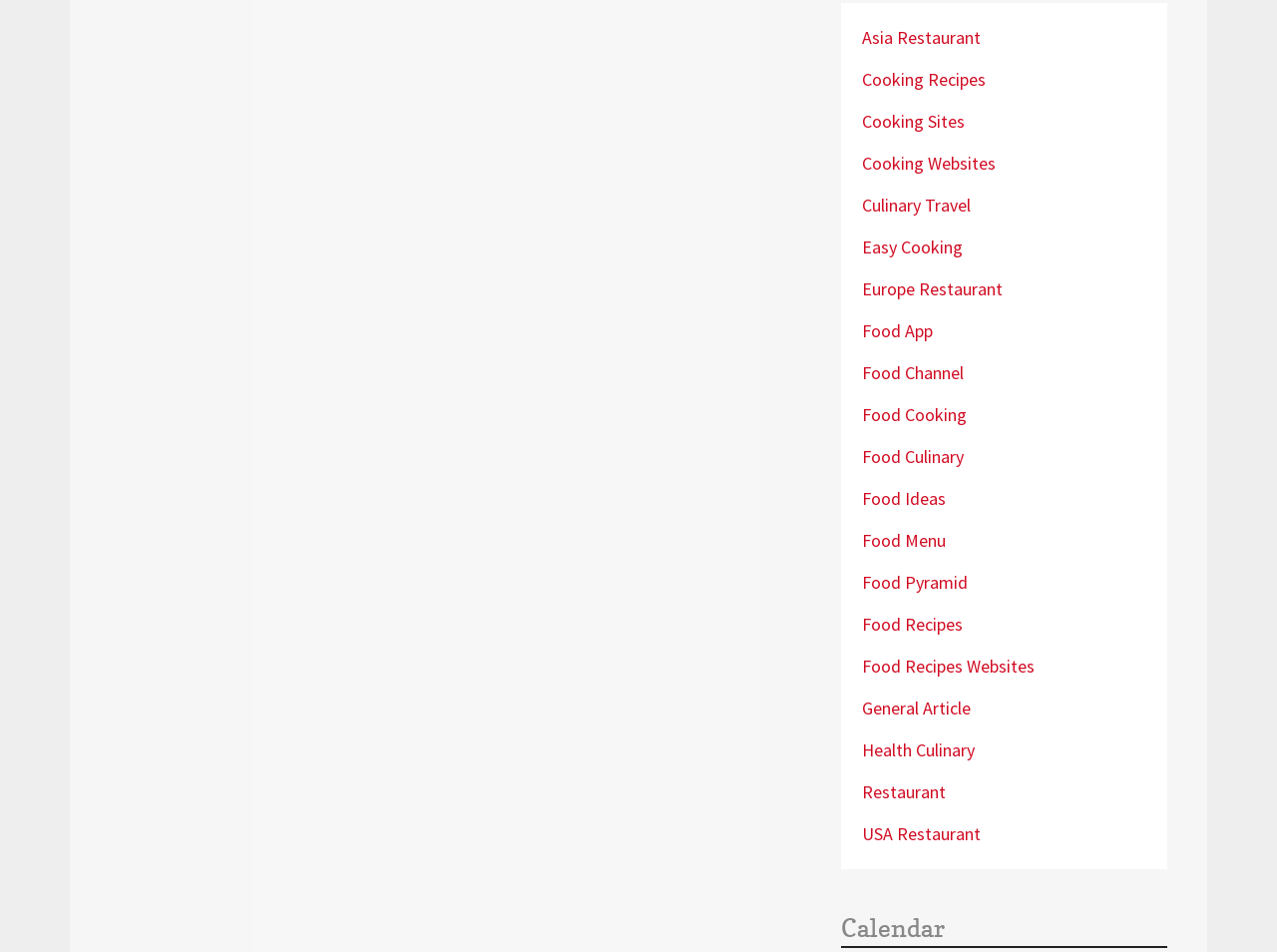Refer to the image and answer the question with as much detail as possible: What is the only heading on the webpage?

I found a single heading element with the text 'Calendar' located at the bottom of the webpage, indicated by its large y1 value.